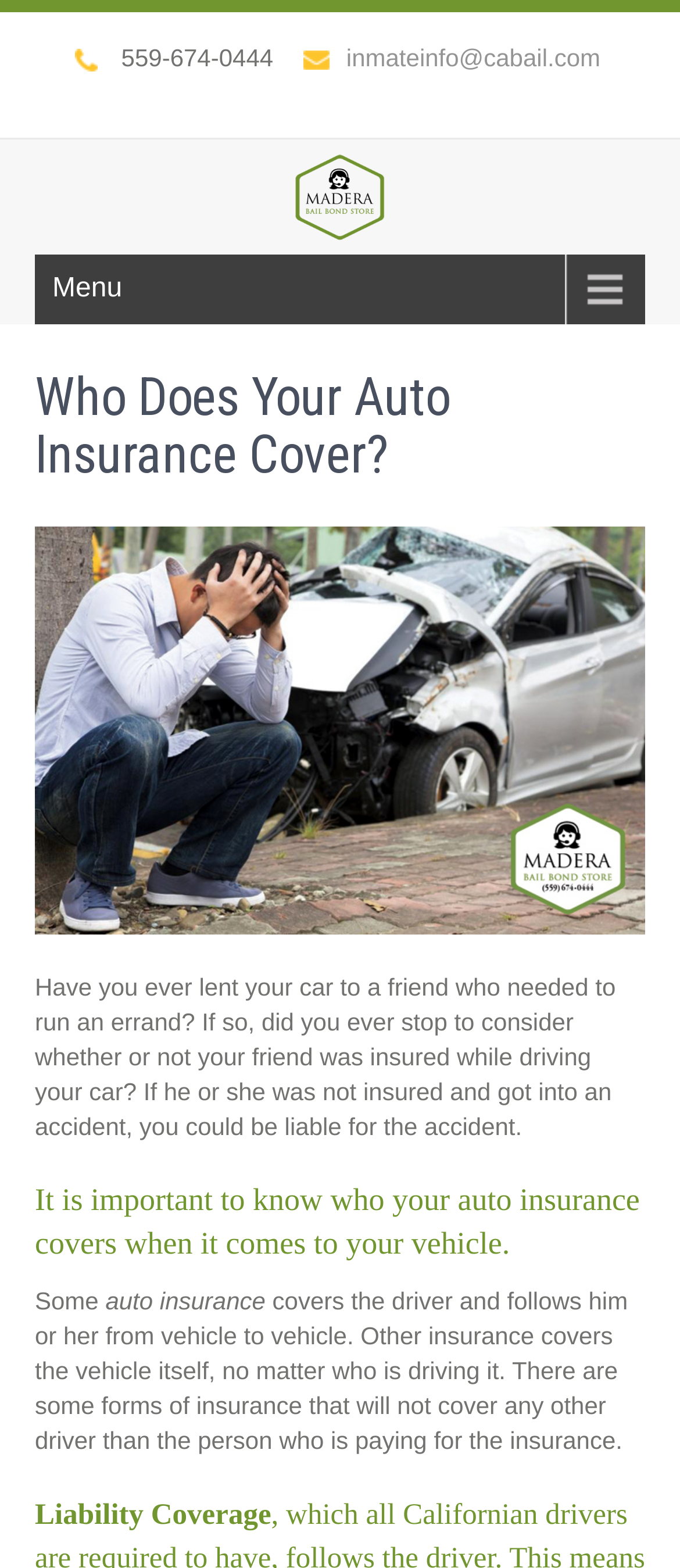Please locate the UI element described by "inmateinfo@cabail.com" and provide its bounding box coordinates.

[0.445, 0.028, 0.883, 0.046]